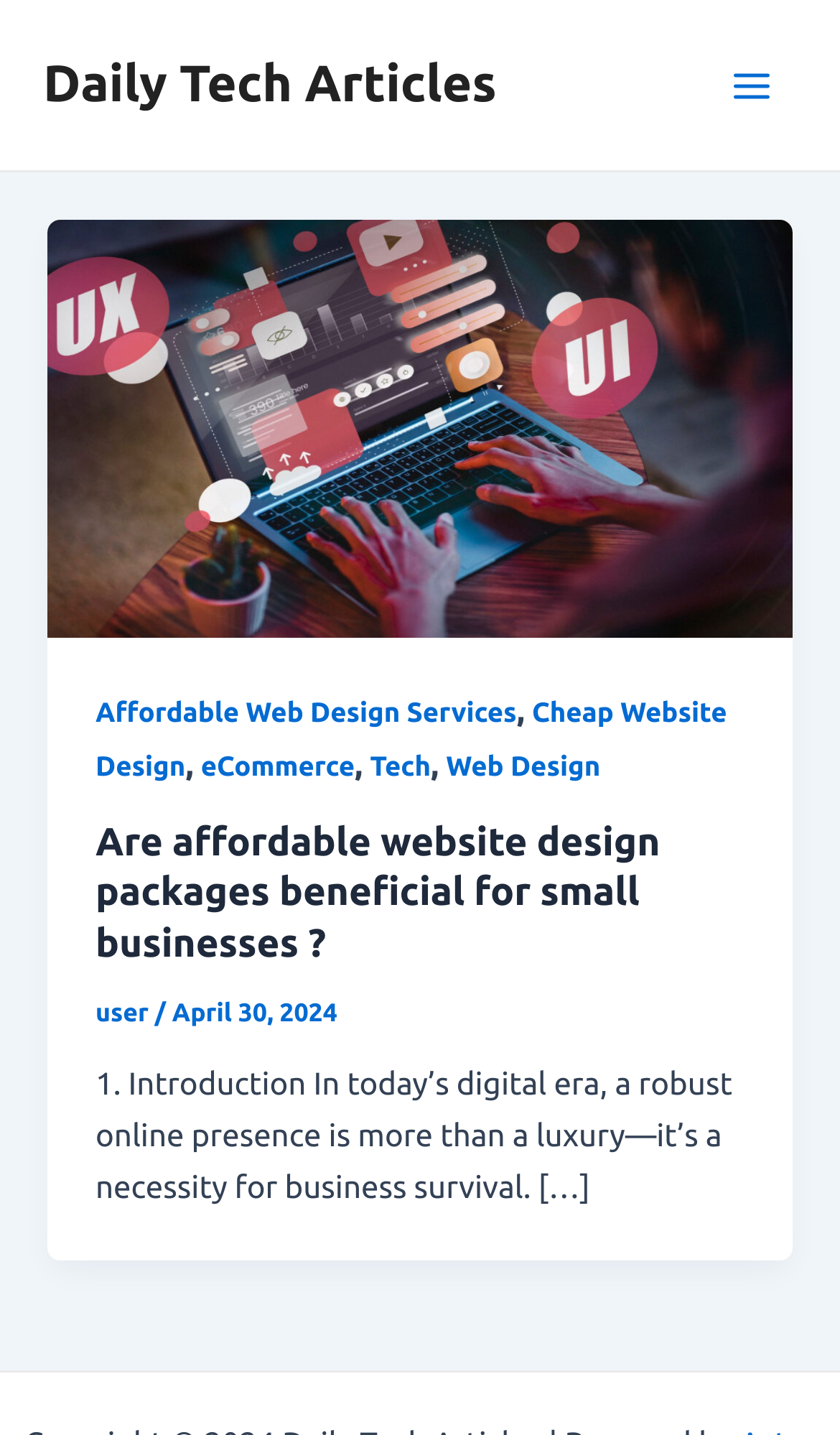Please determine the bounding box coordinates of the element's region to click in order to carry out the following instruction: "Click on the main menu button". The coordinates should be four float numbers between 0 and 1, i.e., [left, top, right, bottom].

[0.841, 0.028, 0.949, 0.091]